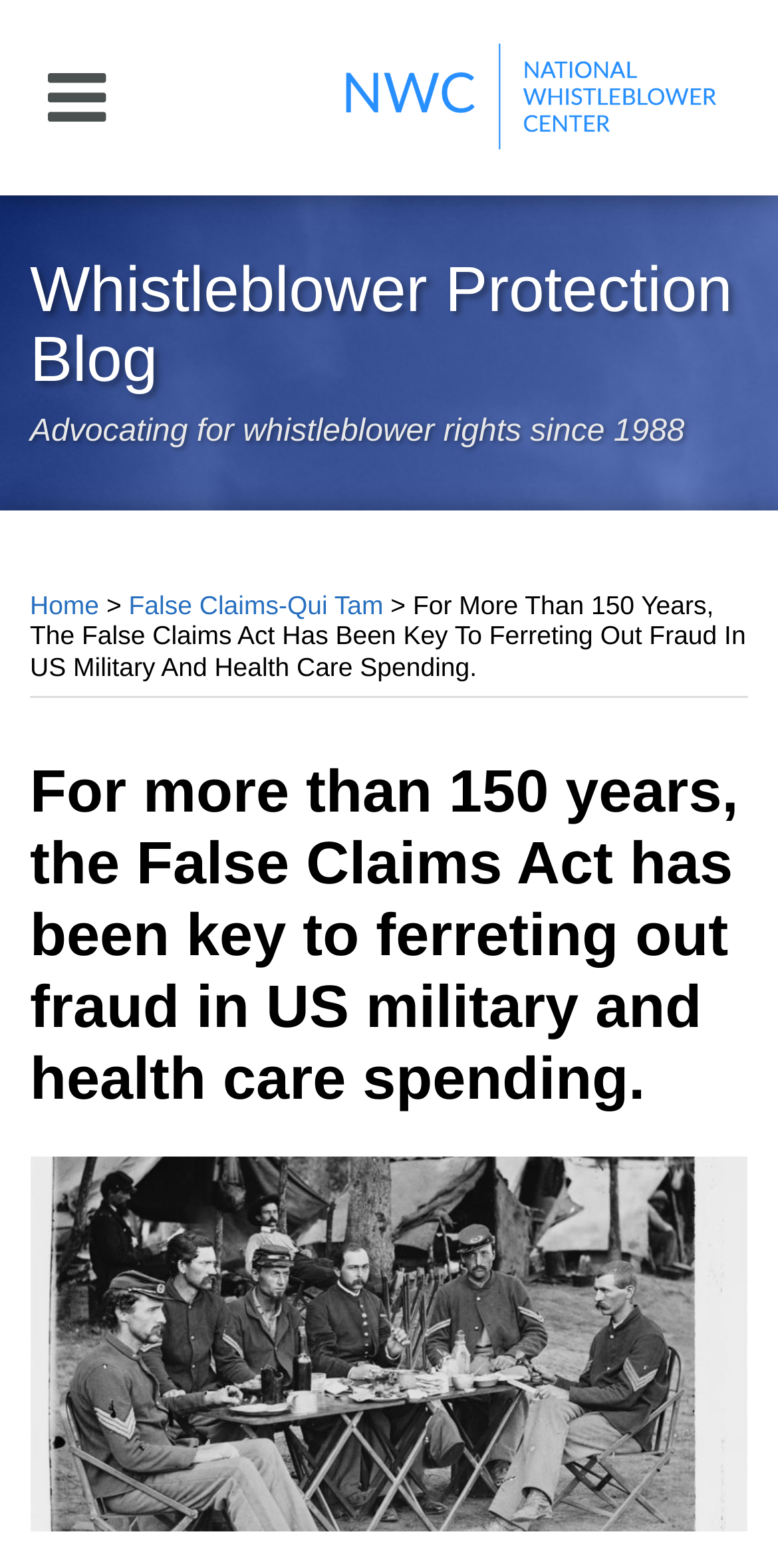Please specify the bounding box coordinates for the clickable region that will help you carry out the instruction: "Search for something".

[0.0, 0.084, 0.513, 0.135]